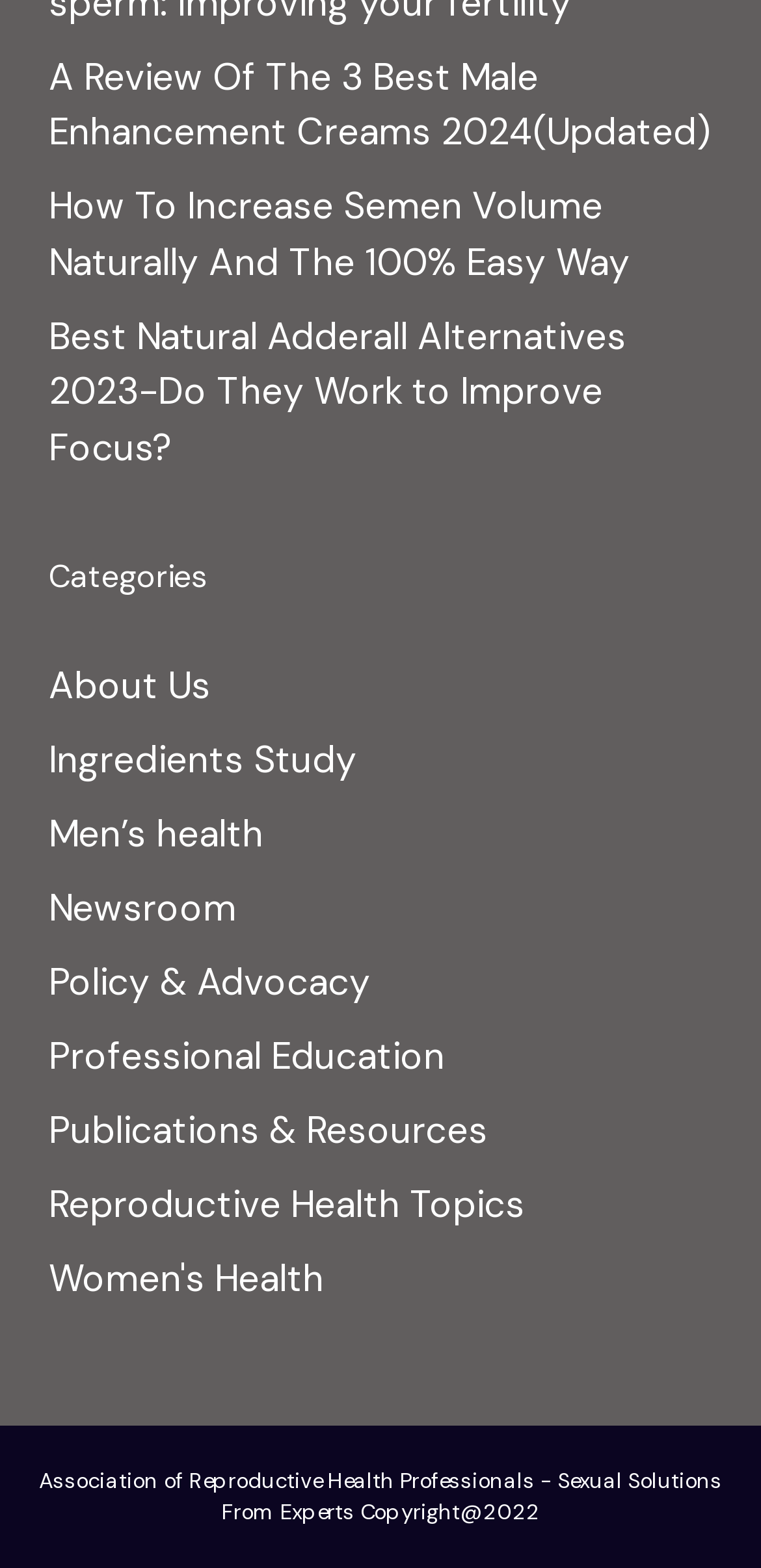Please locate the bounding box coordinates of the region I need to click to follow this instruction: "Read about the best male enhancement creams".

[0.064, 0.033, 0.936, 0.1]